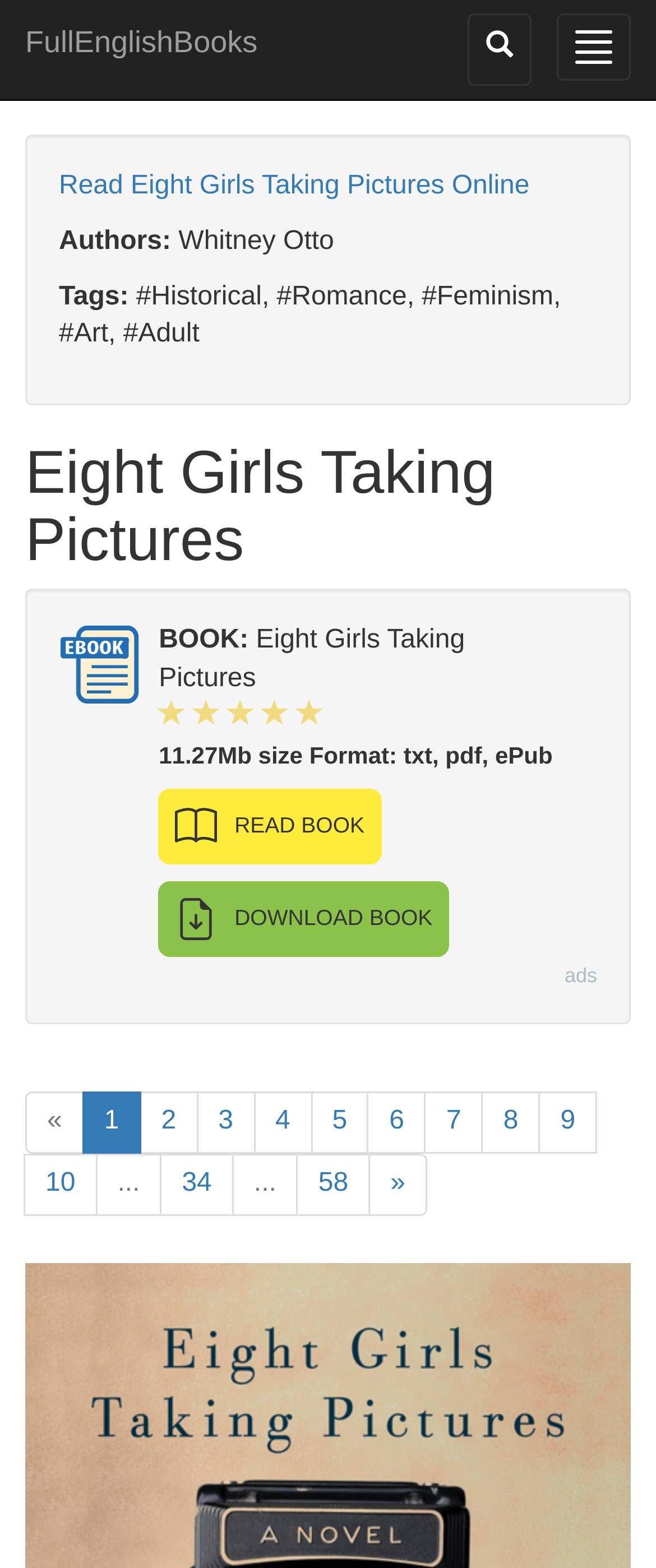Please determine the bounding box coordinates of the element to click in order to execute the following instruction: "Go to page 1". The coordinates should be four float numbers between 0 and 1, specified as [left, top, right, bottom].

[0.125, 0.696, 0.215, 0.736]